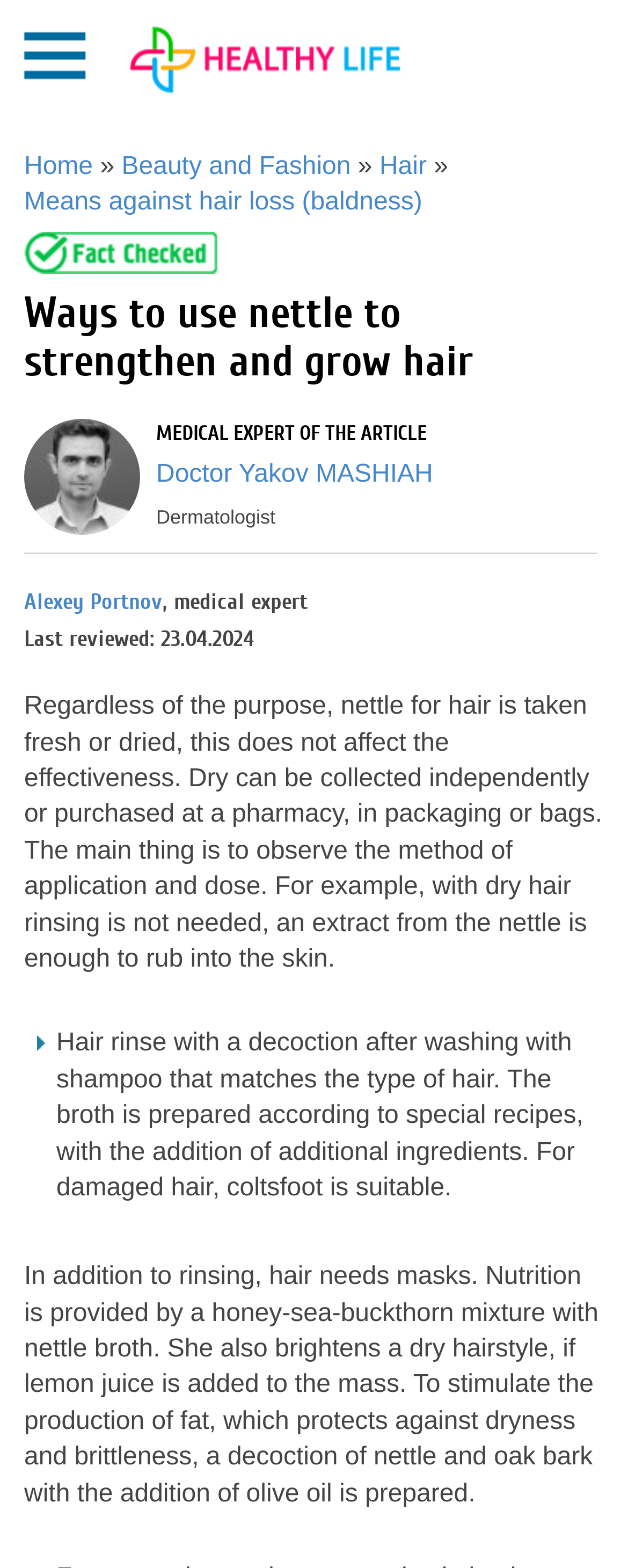Locate the bounding box coordinates of the clickable area needed to fulfill the instruction: "Check the 'Fact-checked' article".

[0.038, 0.622, 0.346, 0.639]